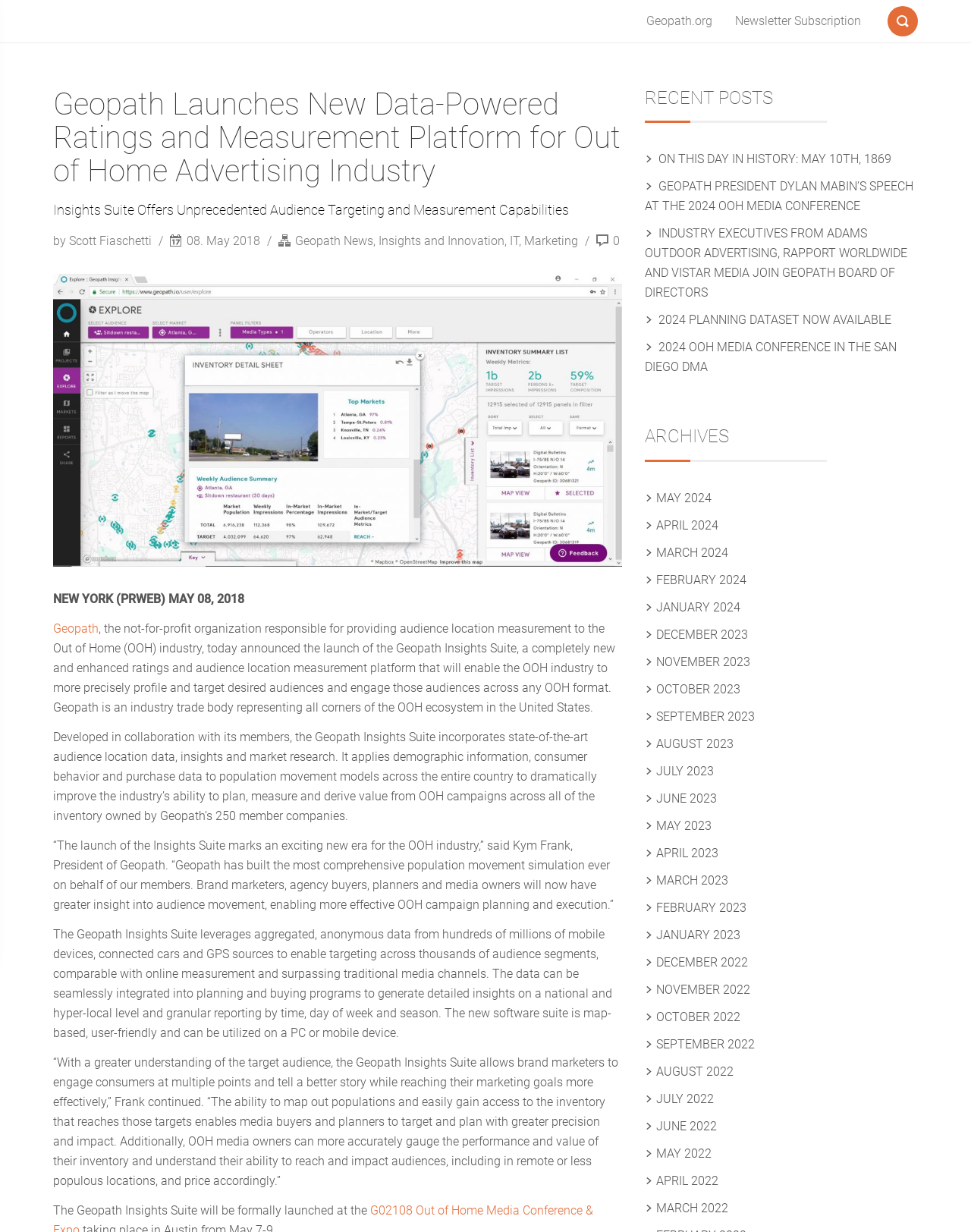Where will the Geopath Insights Suite be formally launched?
Look at the screenshot and respond with a single word or phrase.

At the OOH Media Conference